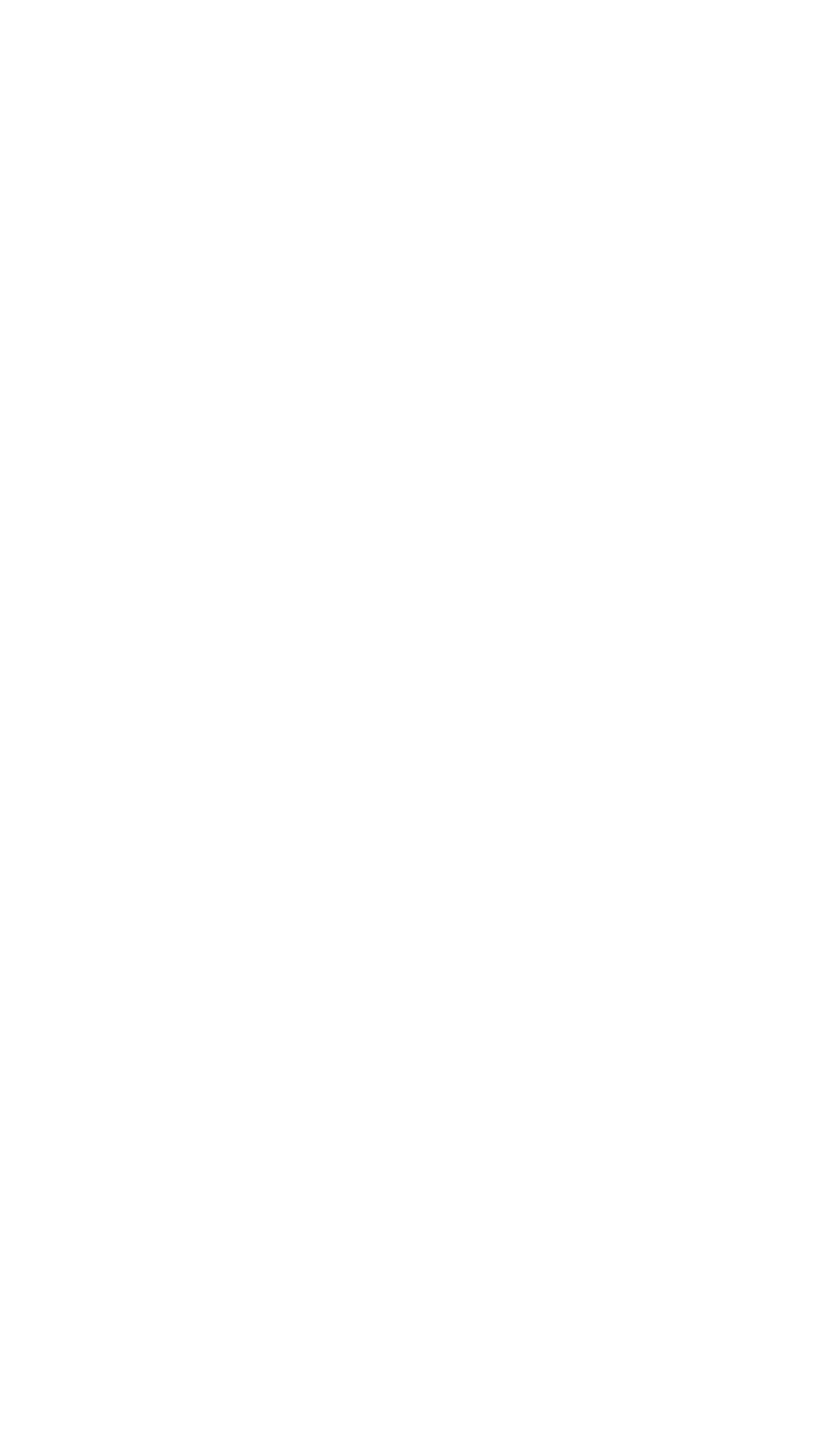What is the type of link at the bottom of the webpage?
Please give a well-detailed answer to the question.

I looked at the link elements at the bottom of the webpage and found four links with OCR texts 'Legal Notice', 'Privacy Policy', 'Links', and 'Subscribe'.